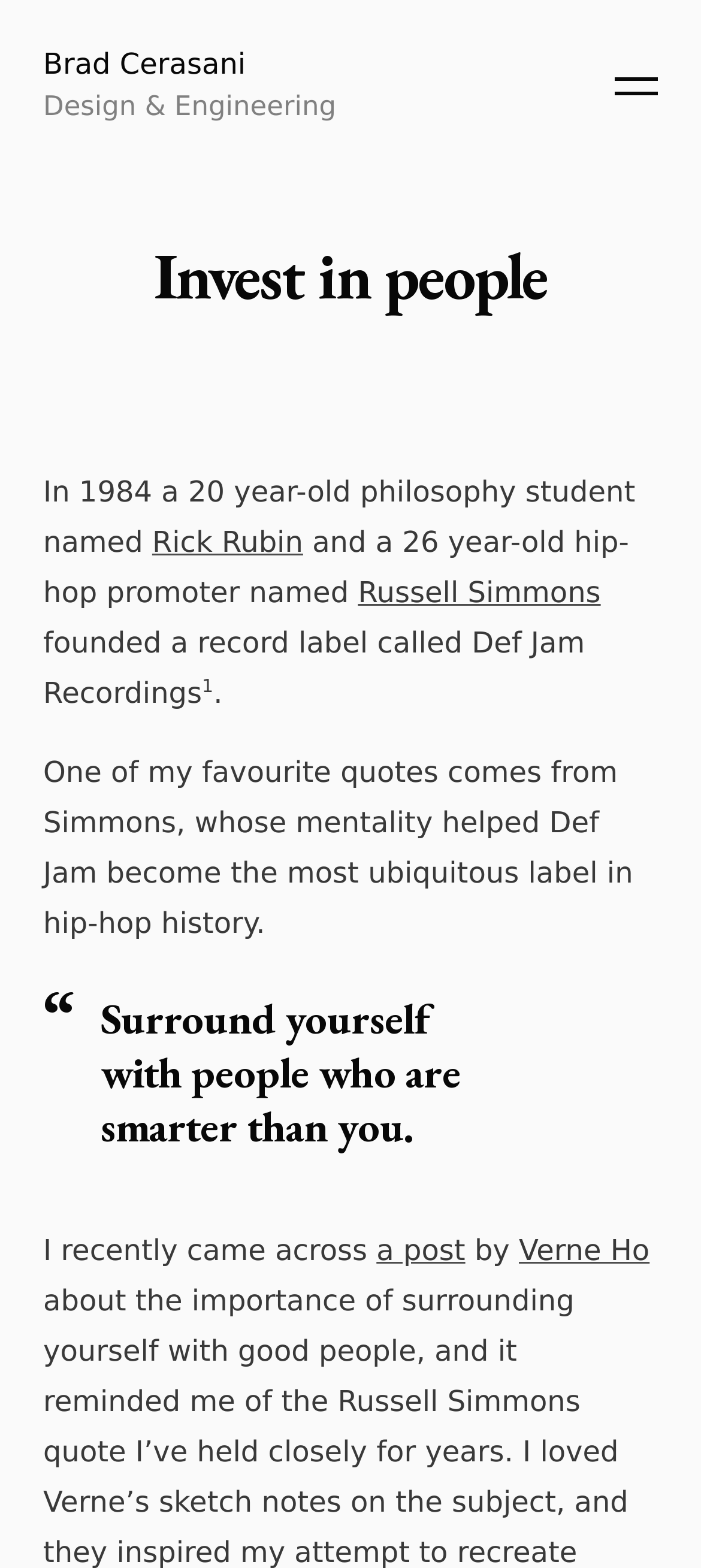Please provide the bounding box coordinate of the region that matches the element description: 1. Coordinates should be in the format (top-left x, top-left y, bottom-right x, bottom-right y) and all values should be between 0 and 1.

[0.288, 0.432, 0.304, 0.444]